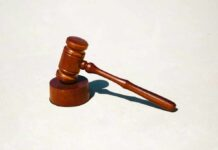What is the atmosphere conveyed by the setting?
Please analyze the image and answer the question with as much detail as possible.

The image conveys a professional atmosphere, indicative of serious discussions and deliberations within the legal system. The setting suggests a formal and solemn environment, which is typical of courtrooms and legal proceedings.